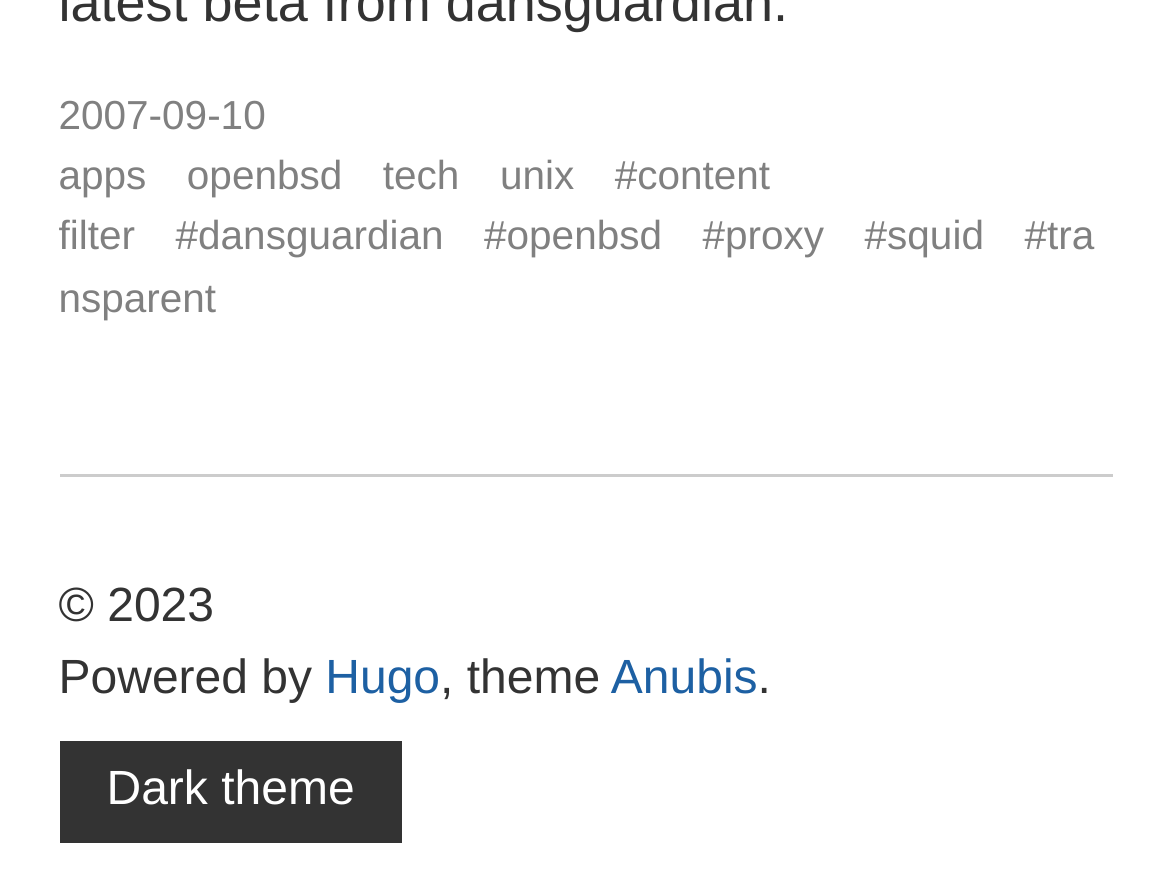What is the copyright year?
Answer the question in as much detail as possible.

I found the copyright year by looking at the StaticText element with the text '© 2023' located at the bottom of the page.